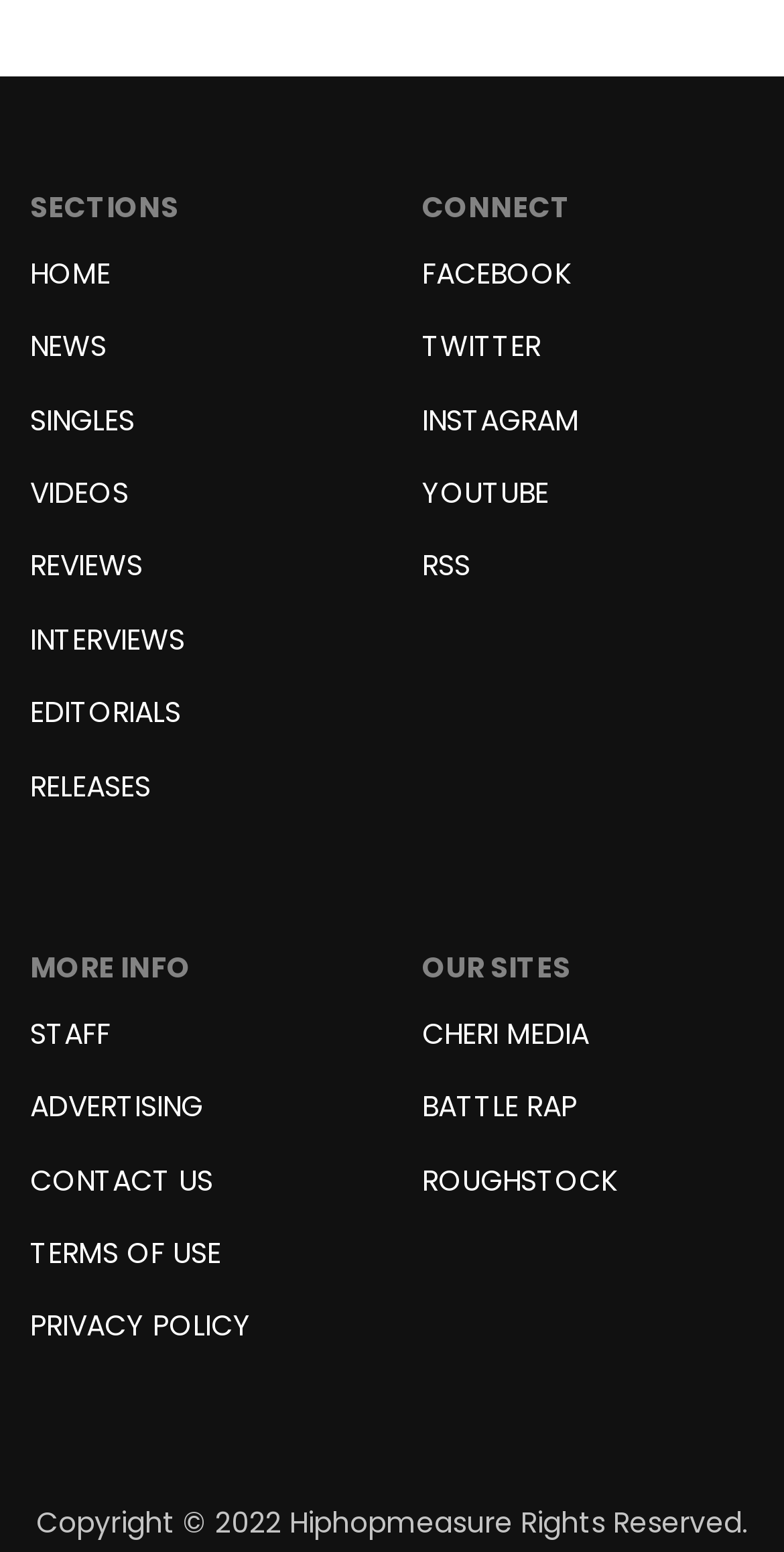Based on the element description, predict the bounding box coordinates (top-left x, top-left y, bottom-right x, bottom-right y) for the UI element in the screenshot: Releases

[0.038, 0.493, 0.192, 0.527]